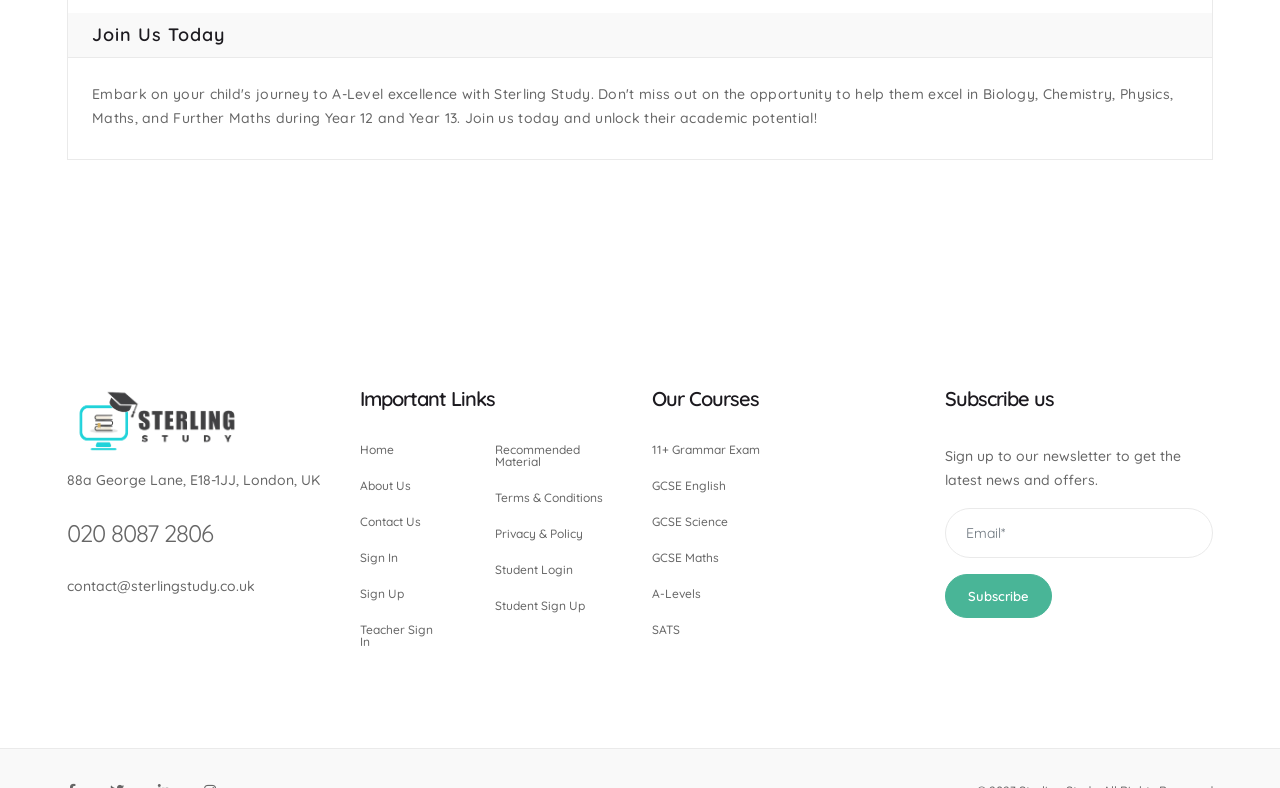Identify the bounding box coordinates of the region that needs to be clicked to carry out this instruction: "Click the 'Sign Up' link". Provide these coordinates as four float numbers ranging from 0 to 1, i.e., [left, top, right, bottom].

[0.281, 0.731, 0.348, 0.777]